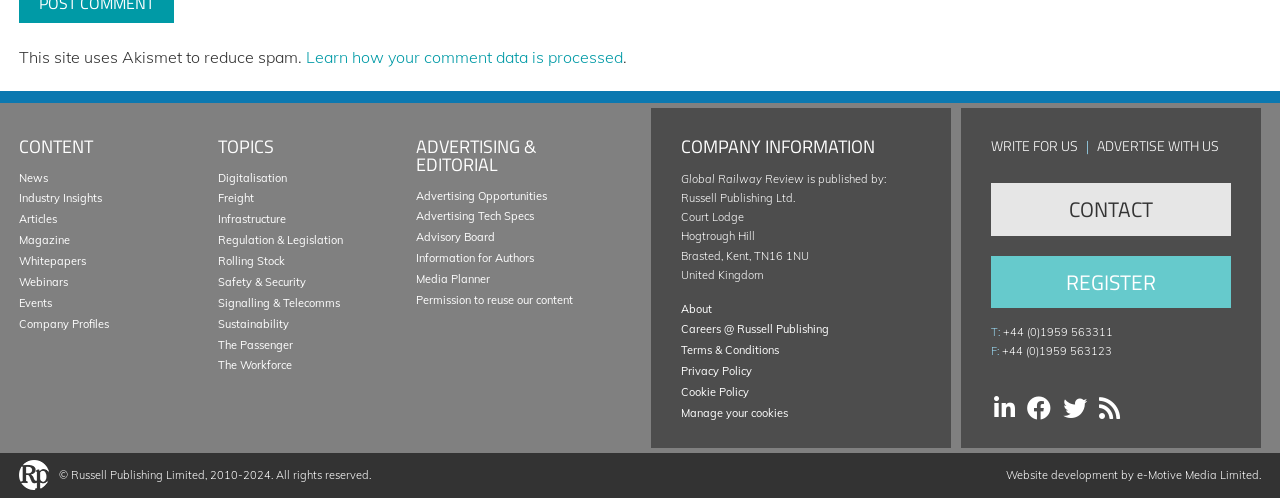Please mark the bounding box coordinates of the area that should be clicked to carry out the instruction: "Contact".

[0.774, 0.368, 0.962, 0.473]